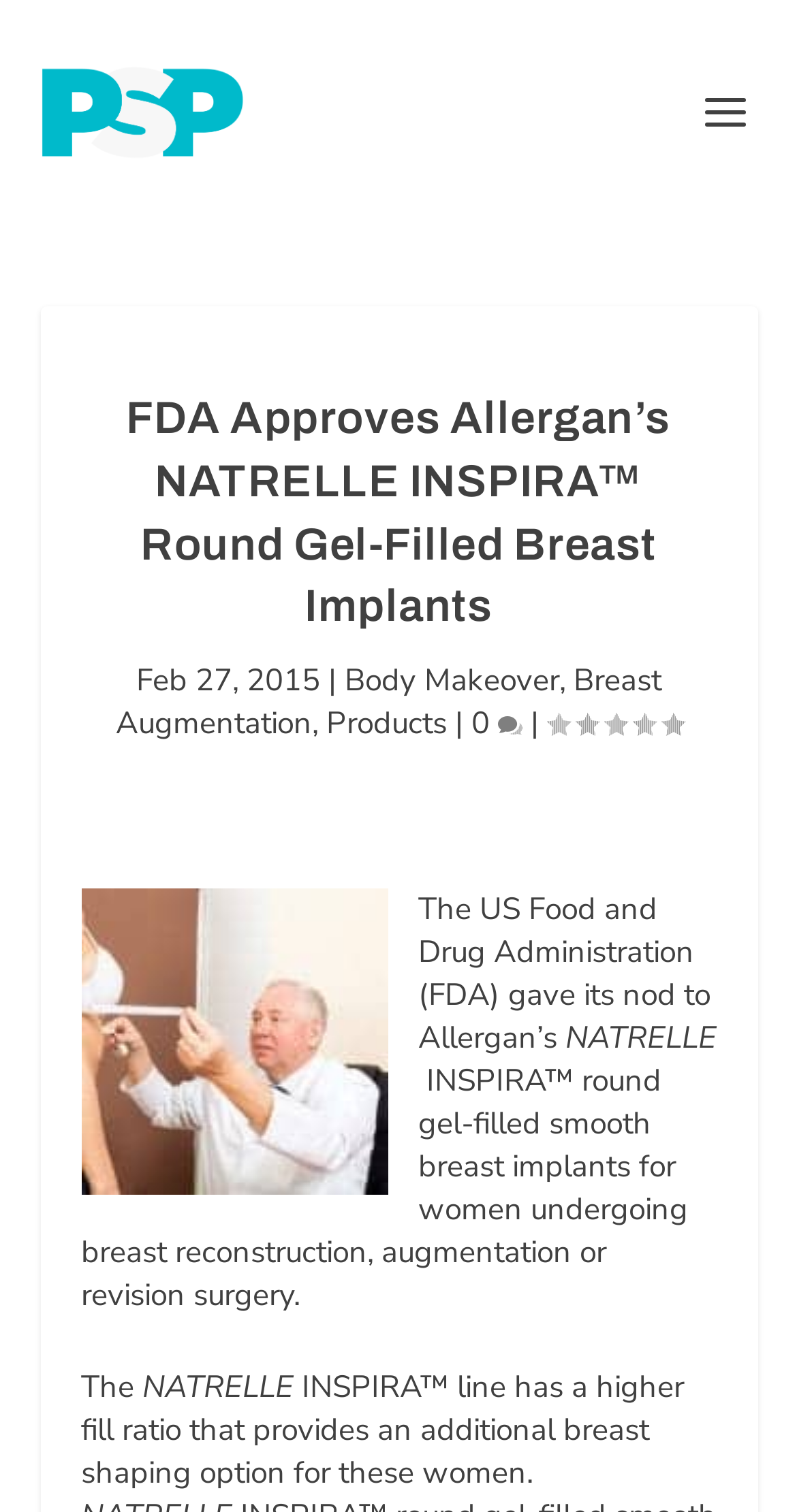What is the name of the breast implant approved by FDA?
Look at the screenshot and provide an in-depth answer.

I found the name of the breast implant by reading the static text elements that describe the FDA approval. The name is mentioned as 'NATRELLE INSPIRA' in the text.